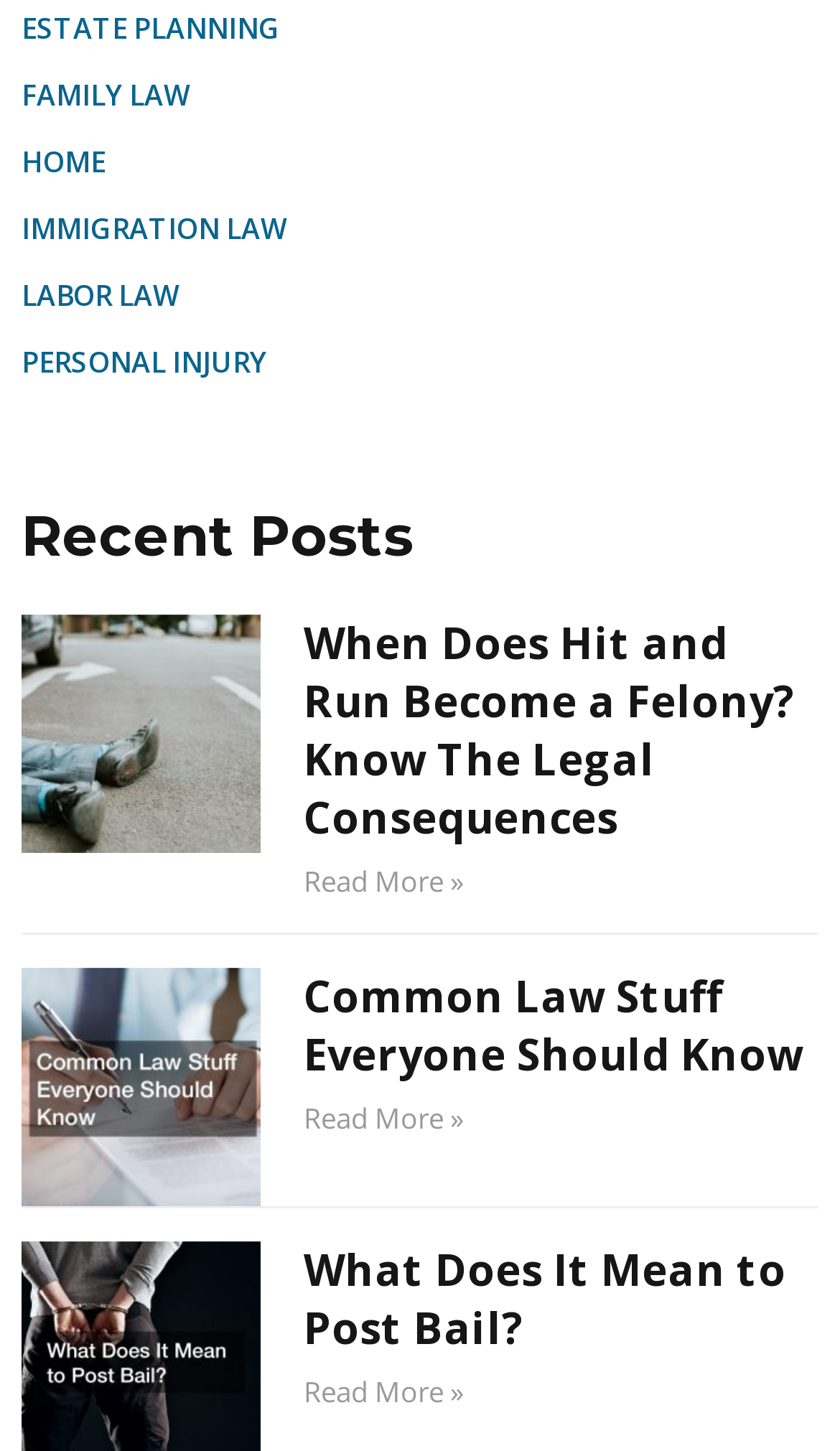Give a one-word or one-phrase response to the question:
What is the purpose of the 'Read more' links?

To access full articles